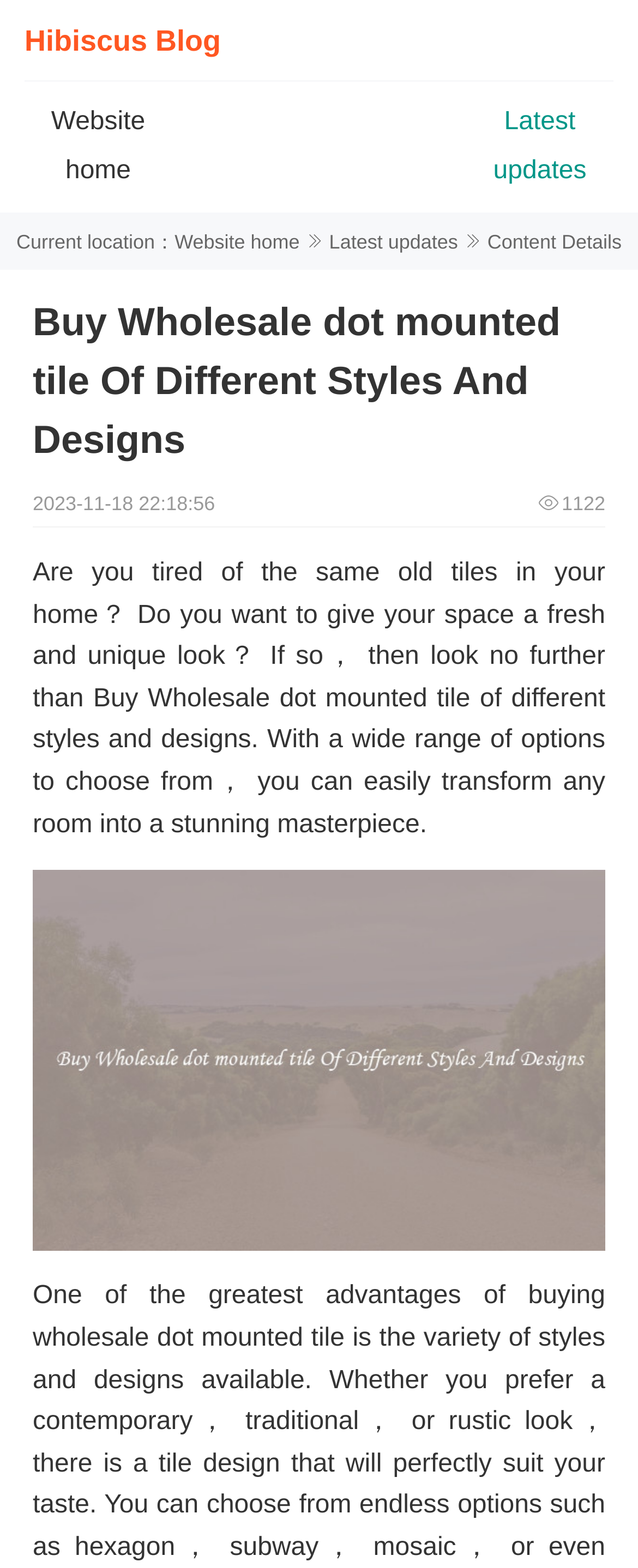Please provide the main heading of the webpage content.

Buy Wholesale dot mounted tile Of Different Styles And Designs